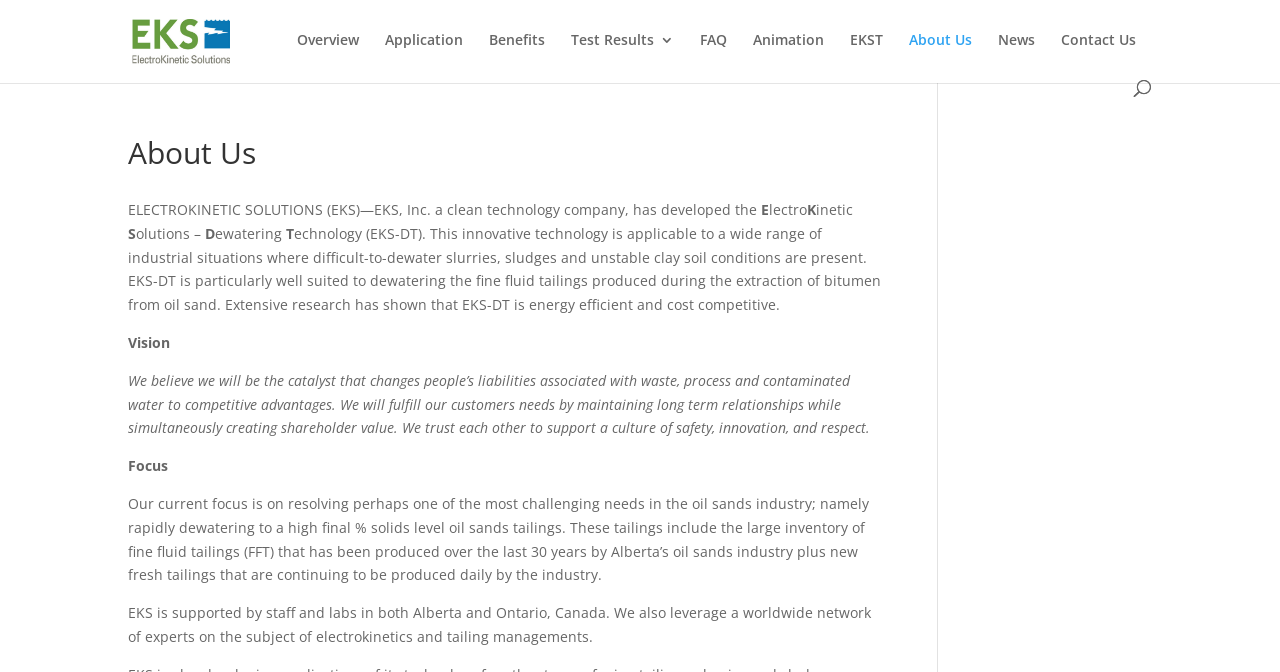Indicate the bounding box coordinates of the clickable region to achieve the following instruction: "Contact the team."

None